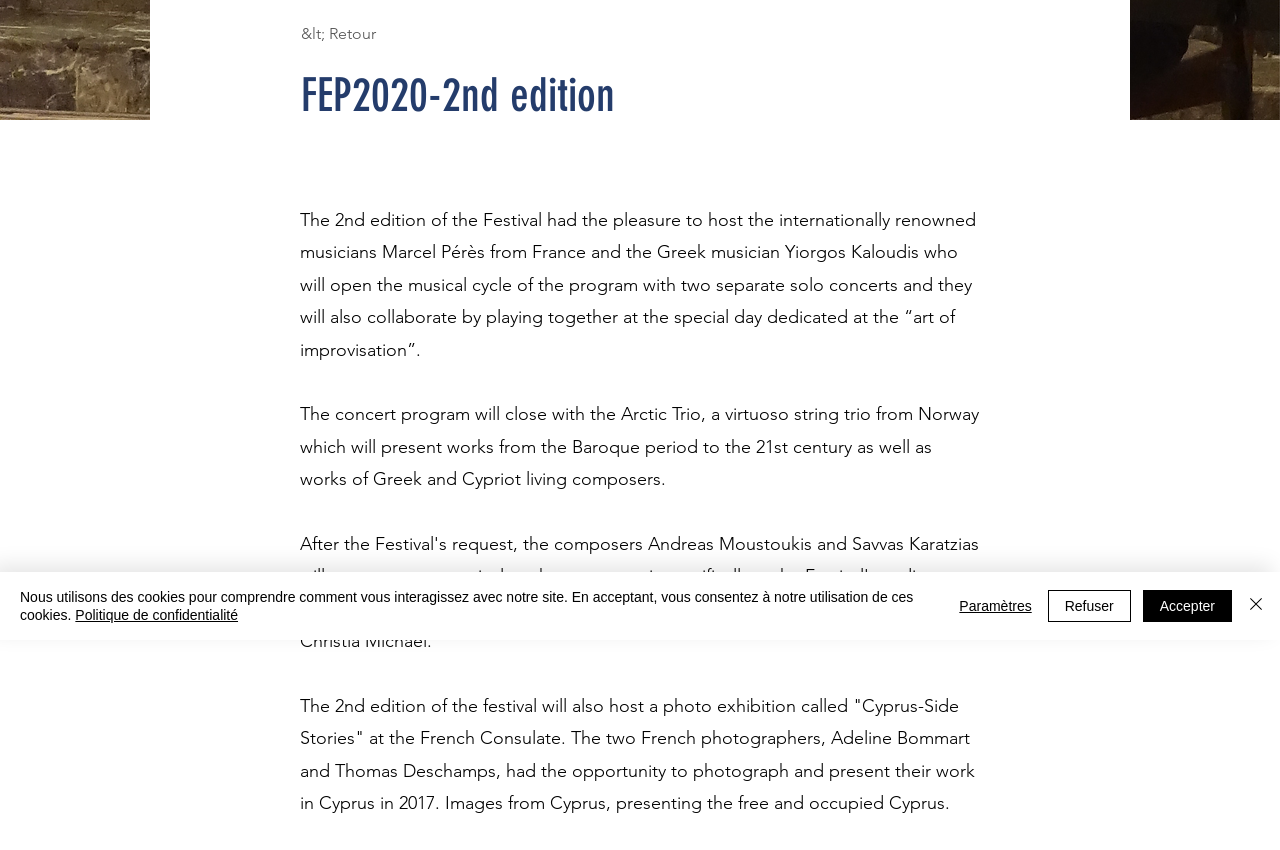Determine the bounding box coordinates of the UI element described by: "Politique de confidentialité".

[0.059, 0.714, 0.186, 0.733]